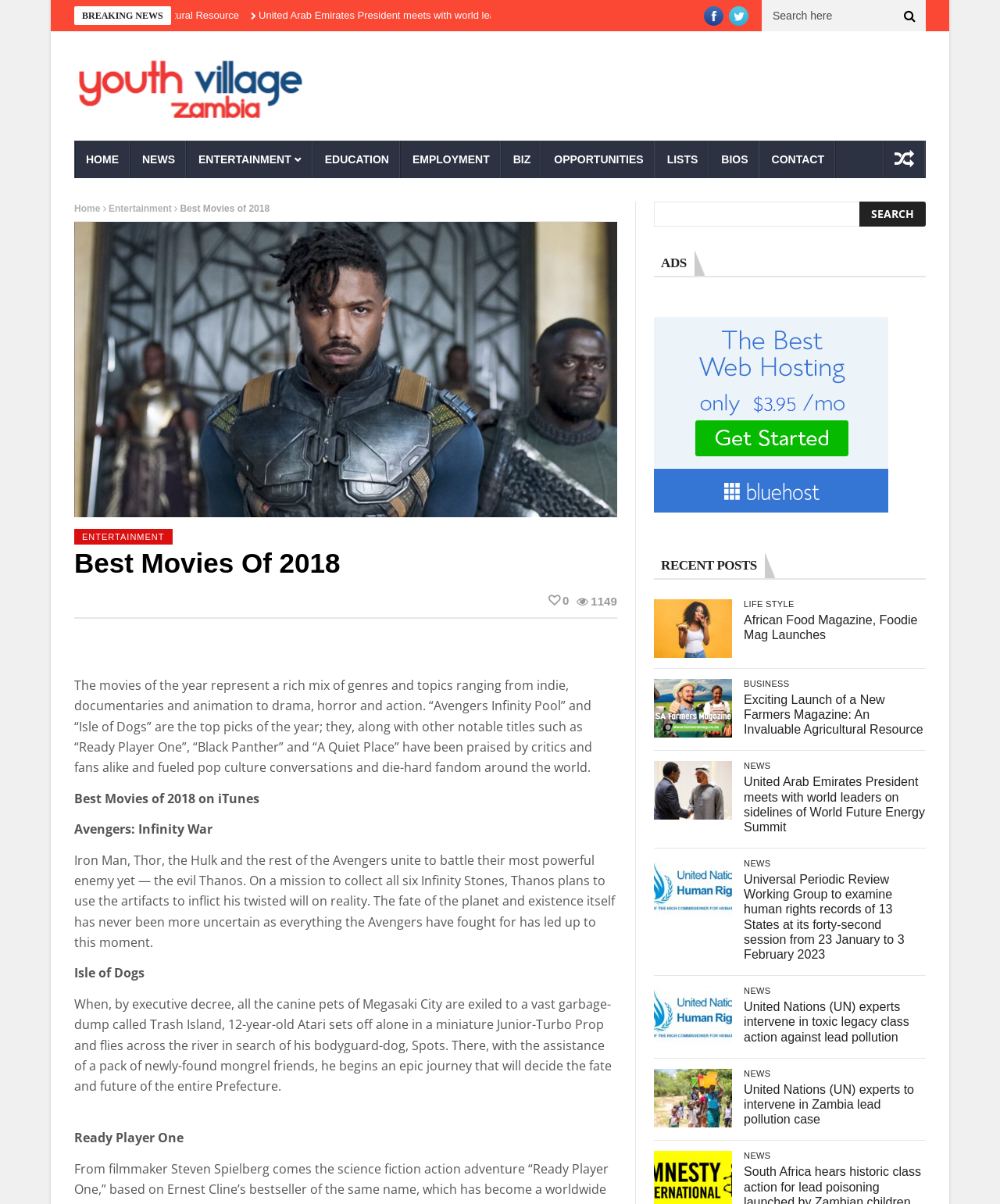Can you identify the bounding box coordinates of the clickable region needed to carry out this instruction: 'Read about Best Movies of 2018'? The coordinates should be four float numbers within the range of 0 to 1, stated as [left, top, right, bottom].

[0.18, 0.169, 0.27, 0.178]